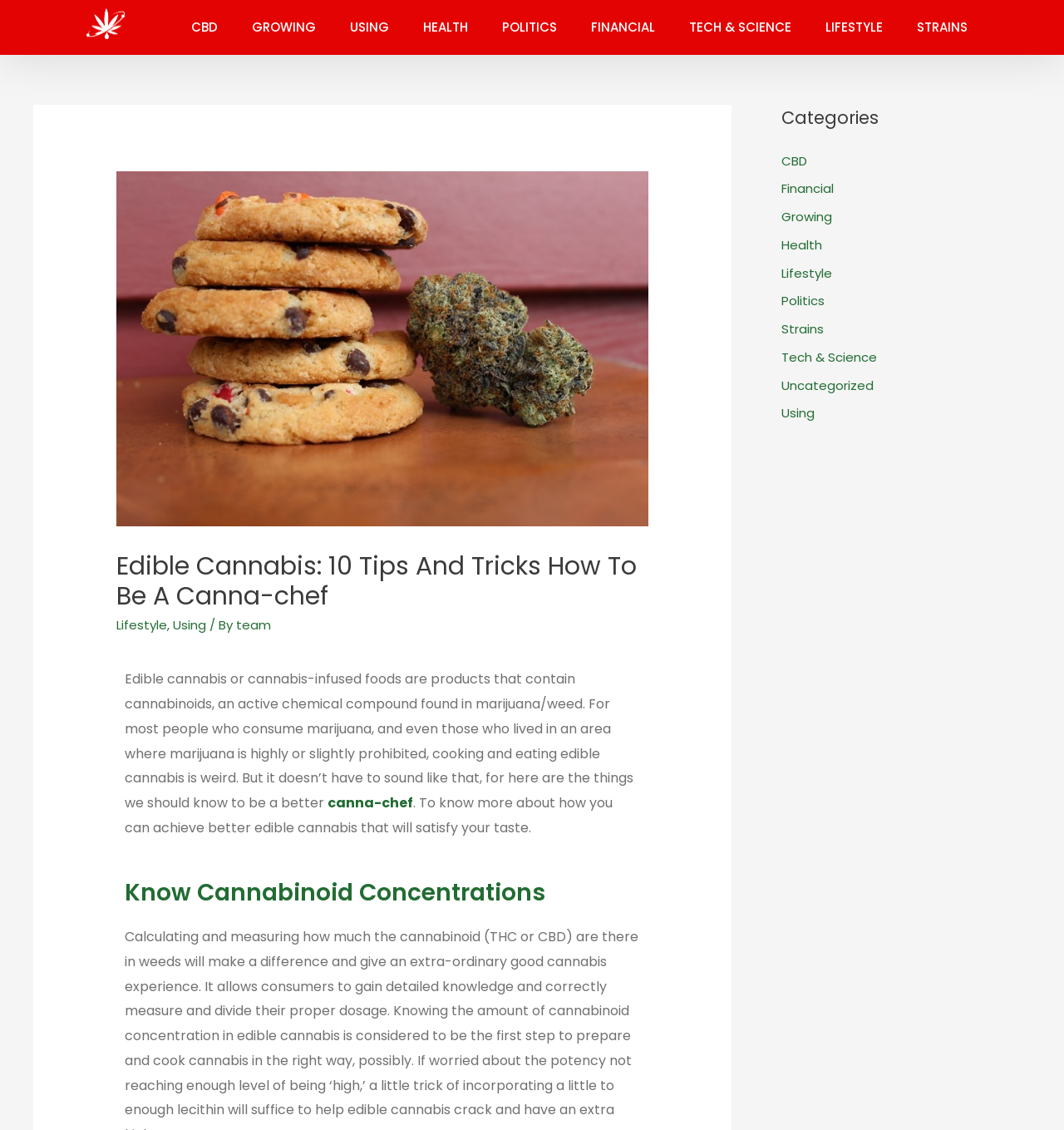Please specify the bounding box coordinates in the format (top-left x, top-left y, bottom-right x, bottom-right y), with all values as floating point numbers between 0 and 1. Identify the bounding box of the UI element described by: Strains

[0.846, 0.007, 0.925, 0.041]